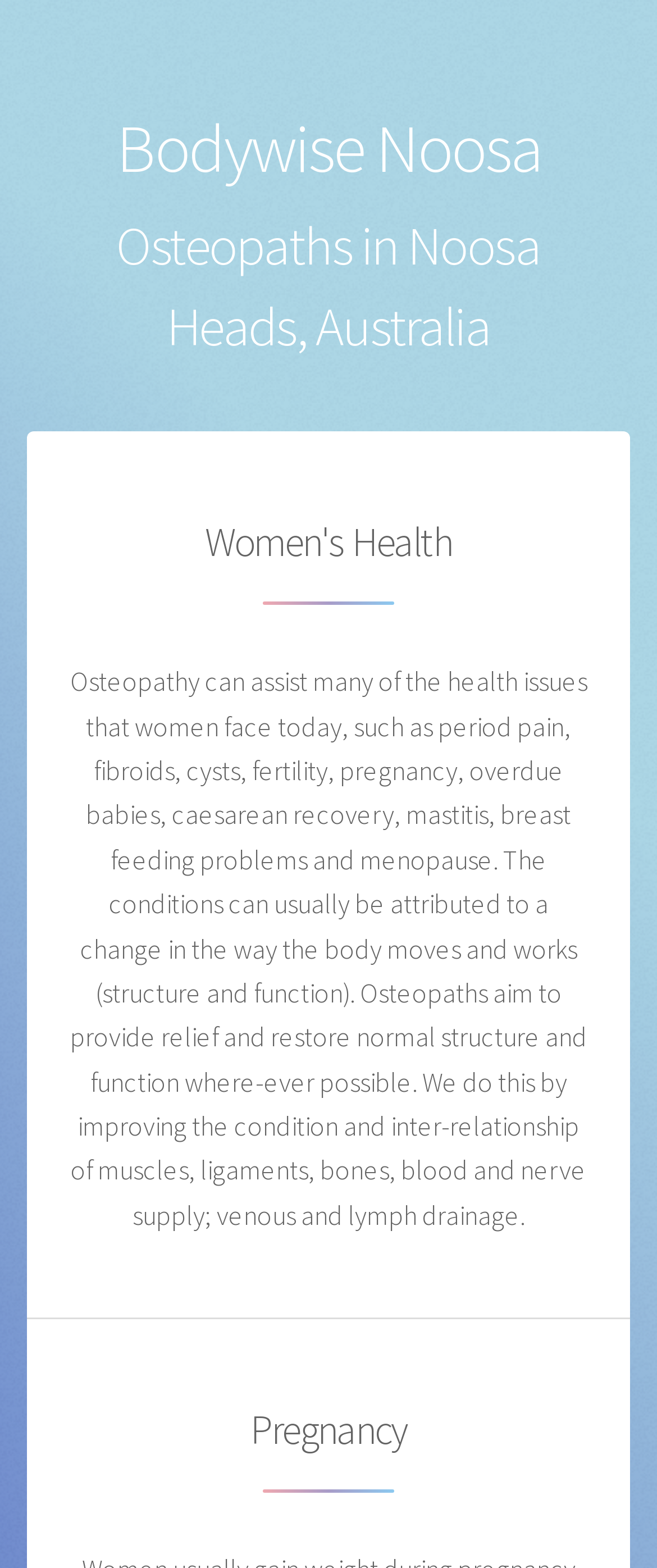What is the main focus of Bodywise Noosa?
Please answer the question as detailed as possible.

Based on the webpage's title 'Bodywise Noosa' and the subheadings 'Women's Health' and 'Pregnancy', it can be inferred that the main focus of Bodywise Noosa is on women's health and pregnancy-related issues.